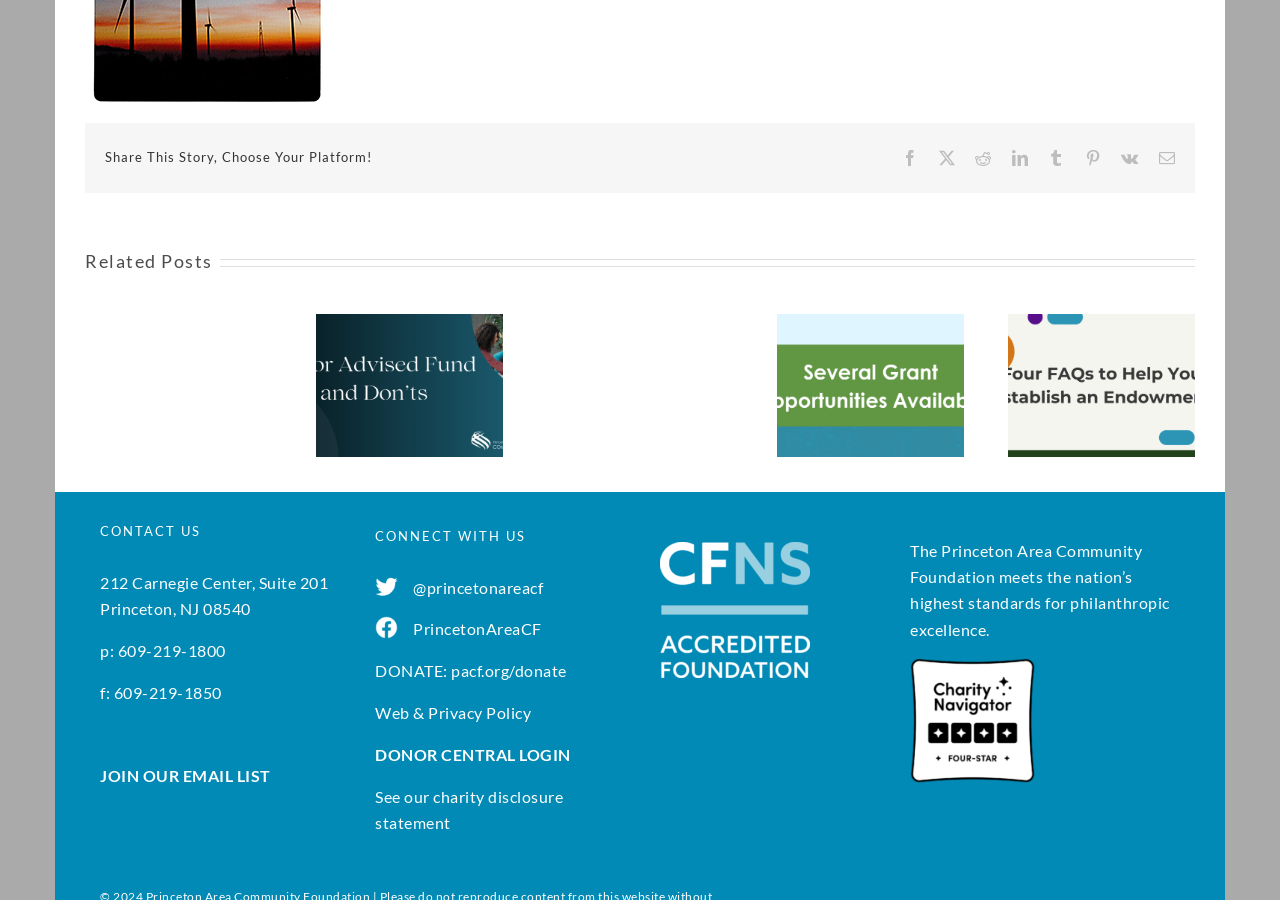Kindly determine the bounding box coordinates of the area that needs to be clicked to fulfill this instruction: "Join our email list".

[0.078, 0.853, 0.211, 0.873]